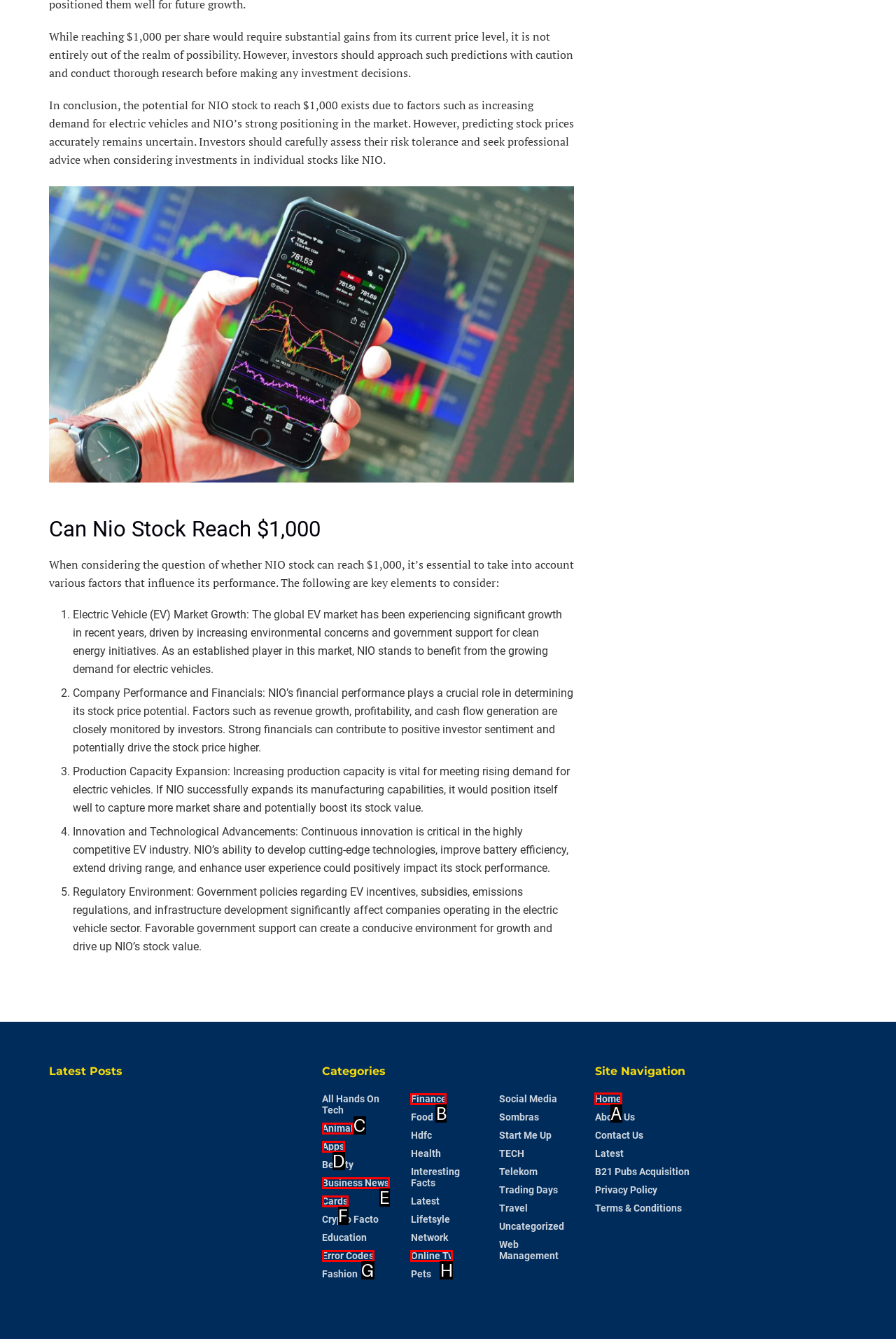Identify the correct UI element to click on to achieve the task: Go to the home page. Provide the letter of the appropriate element directly from the available choices.

A